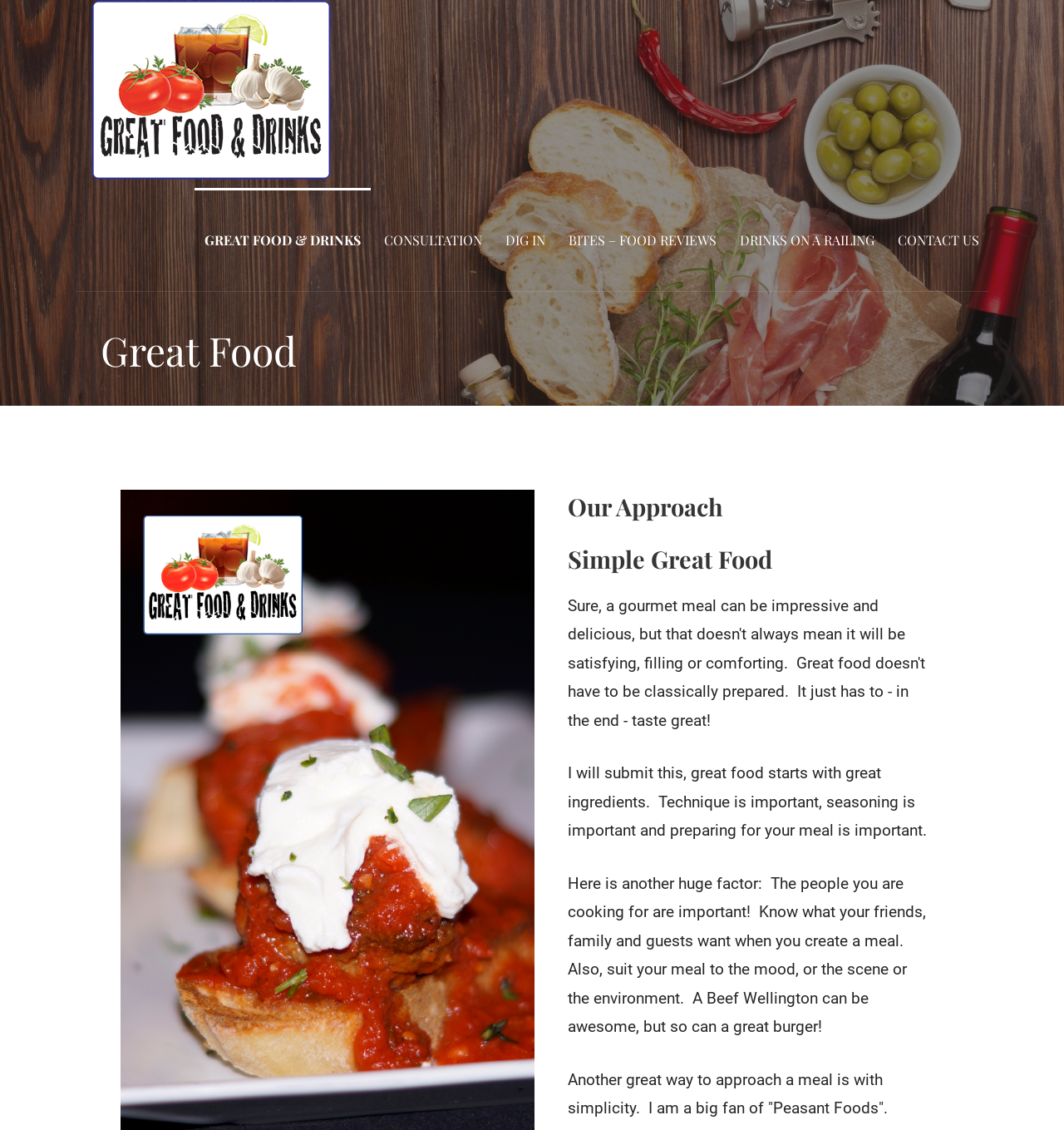Refer to the image and provide an in-depth answer to the question: 
What is the importance of knowing your audience in cooking?

According to the static text on the page, 'know what your friends, family and guests want when you create a meal' is an important factor in cooking. This suggests that understanding your audience's preferences and needs is crucial in creating a successful meal.